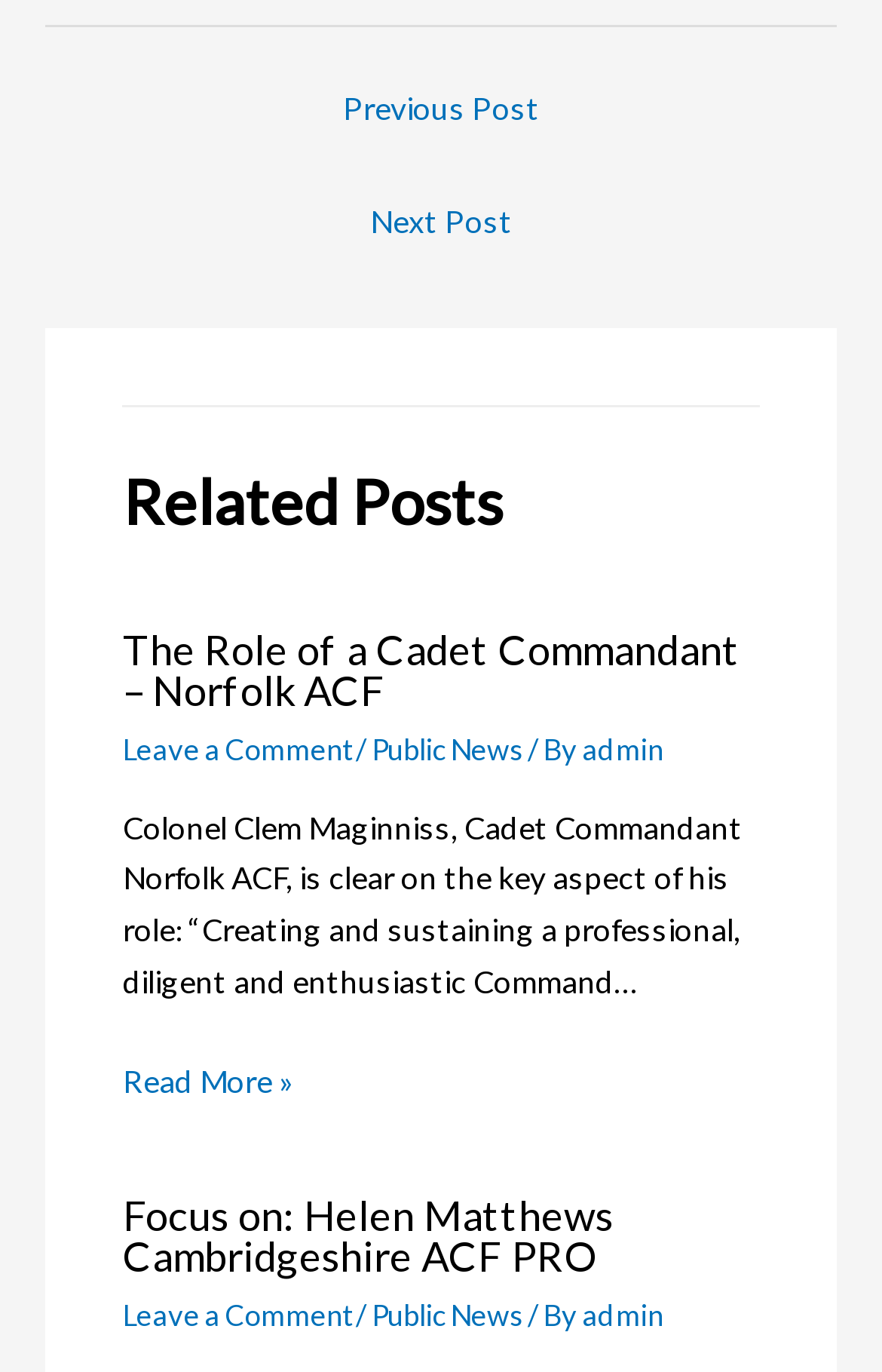By analyzing the image, answer the following question with a detailed response: How many related posts are there on the webpage?

There are two related posts on the webpage, which can be identified by the 'HeaderAsNonLandmark' elements with headings 'The Role of a Cadet Commandant – Norfolk ACF' and 'Focus on: Helen Matthews Cambridgeshire ACF PRO'.